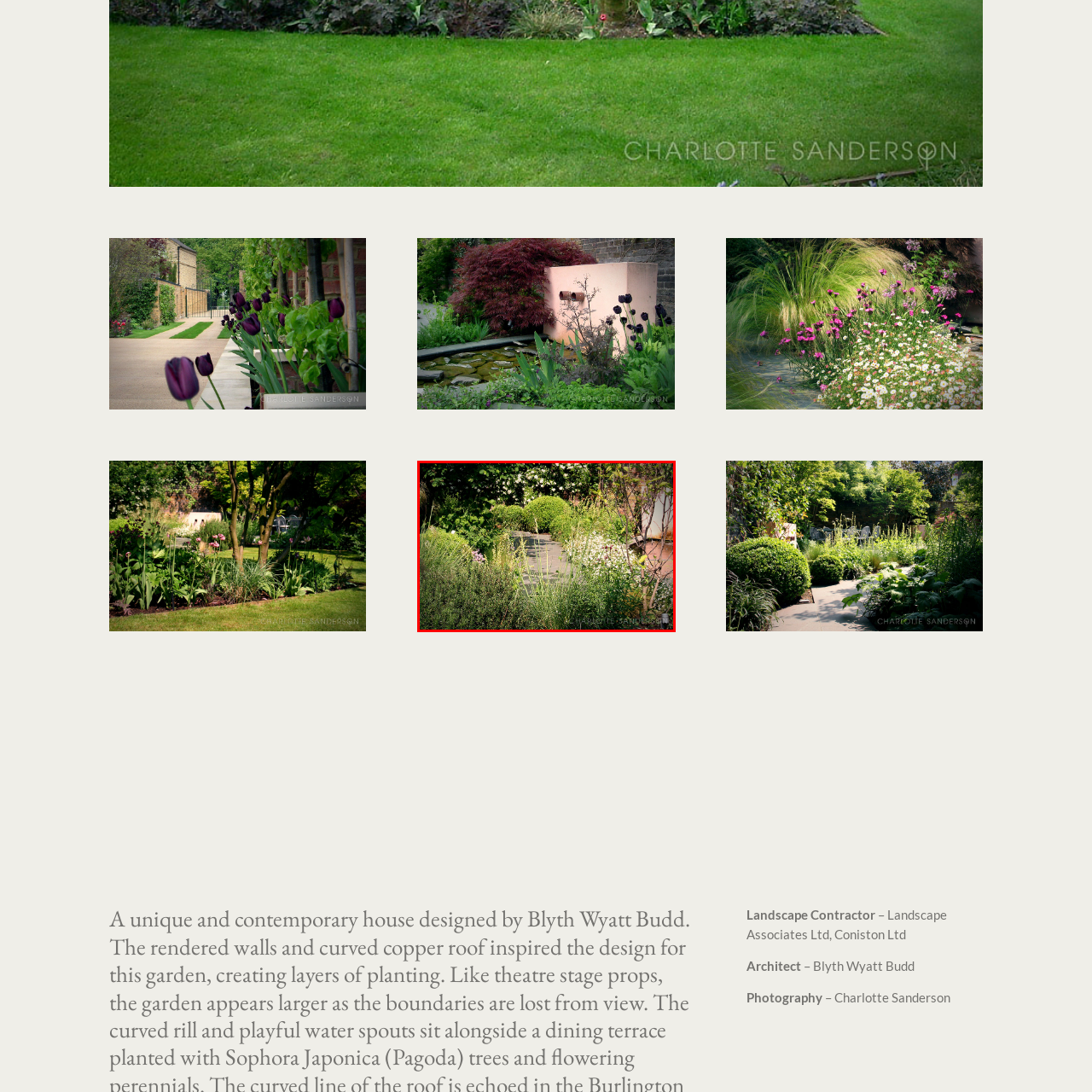What is the shape of the shrubs in the garden?
Check the image inside the red bounding box and provide your answer in a single word or short phrase.

Spherical